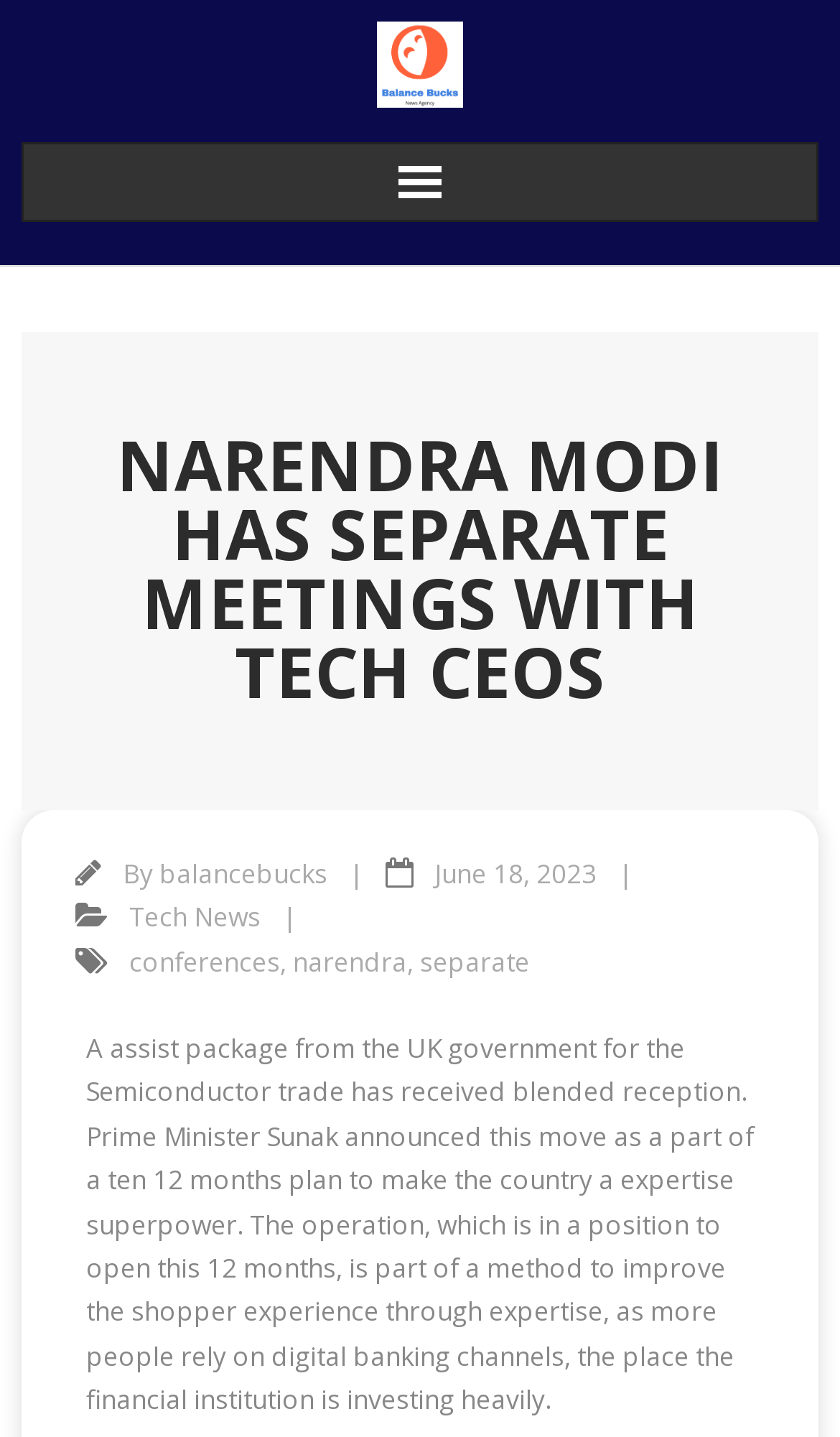Answer the question briefly using a single word or phrase: 
What is the name of the website?

Balance Bucks